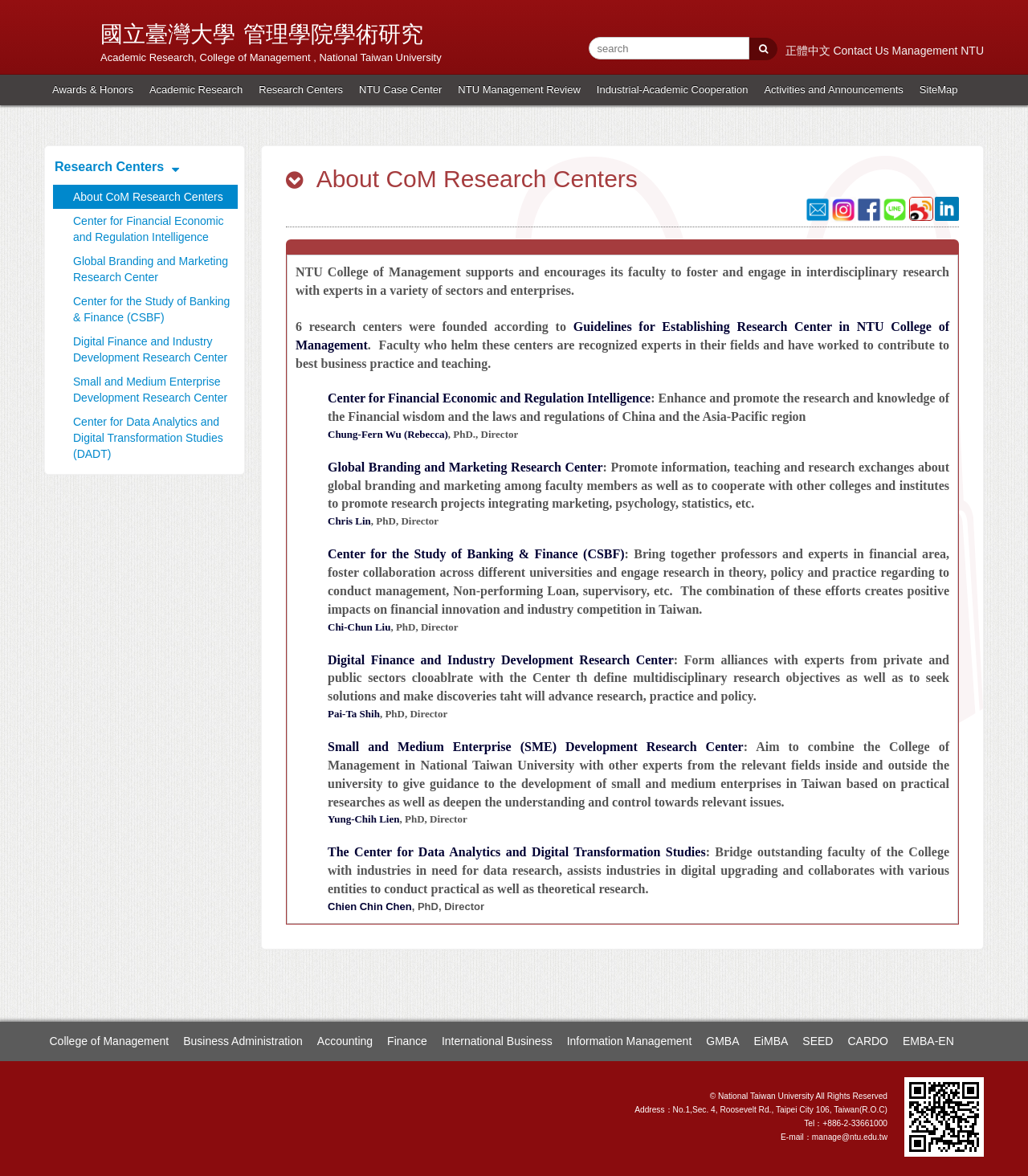Please indicate the bounding box coordinates of the element's region to be clicked to achieve the instruction: "go to Awards & Honors". Provide the coordinates as four float numbers between 0 and 1, i.e., [left, top, right, bottom].

[0.043, 0.063, 0.137, 0.09]